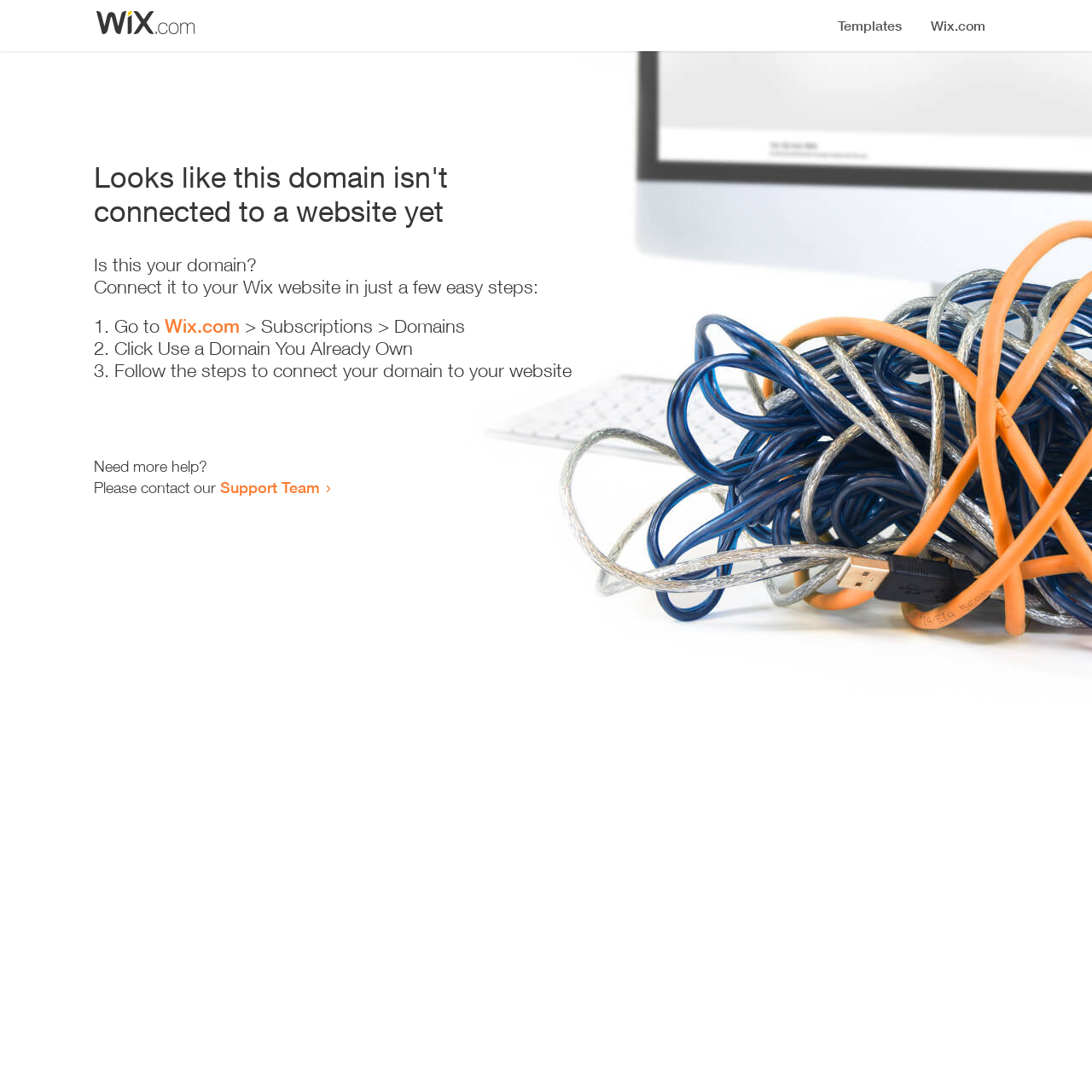Extract the main title from the webpage.

Looks like this domain isn't
connected to a website yet